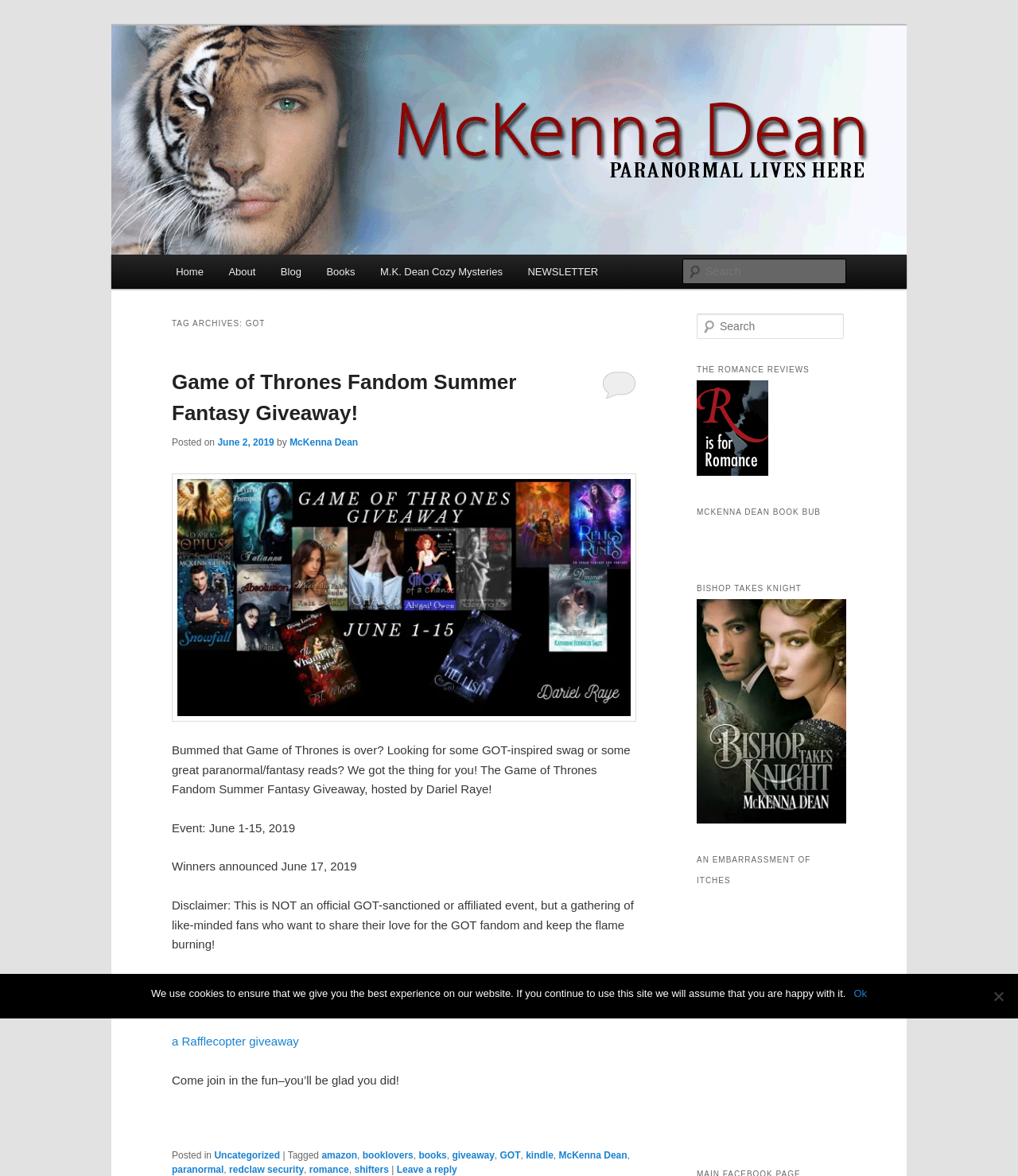From the webpage screenshot, identify the region described by redclaw security. Provide the bounding box coordinates as (top-left x, top-left y, bottom-right x, bottom-right y), with each value being a floating point number between 0 and 1.

[0.225, 0.99, 0.299, 0.999]